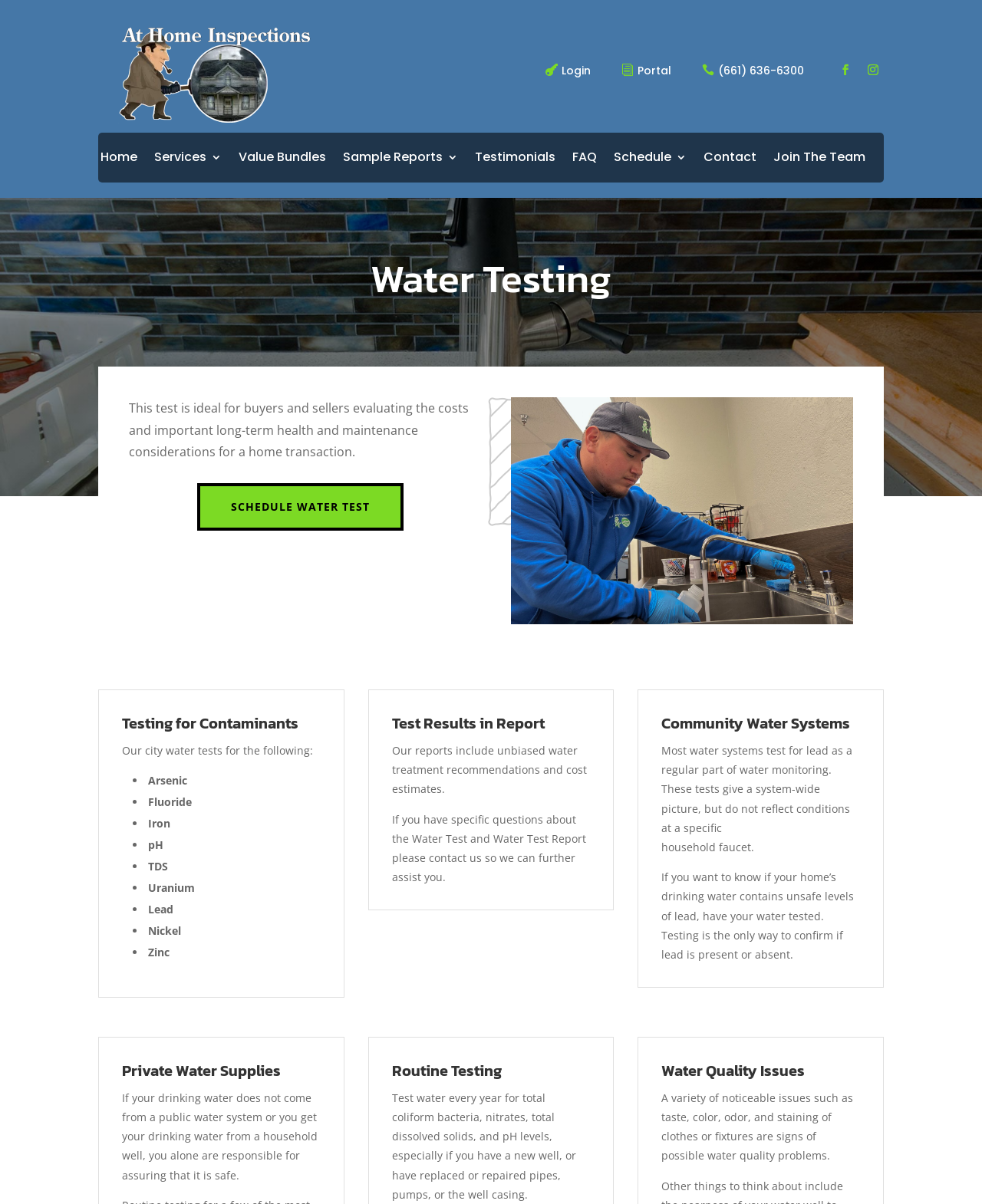What is the benefit of scheduling a water test? Based on the screenshot, please respond with a single word or phrase.

Get unbiased water treatment recommendations